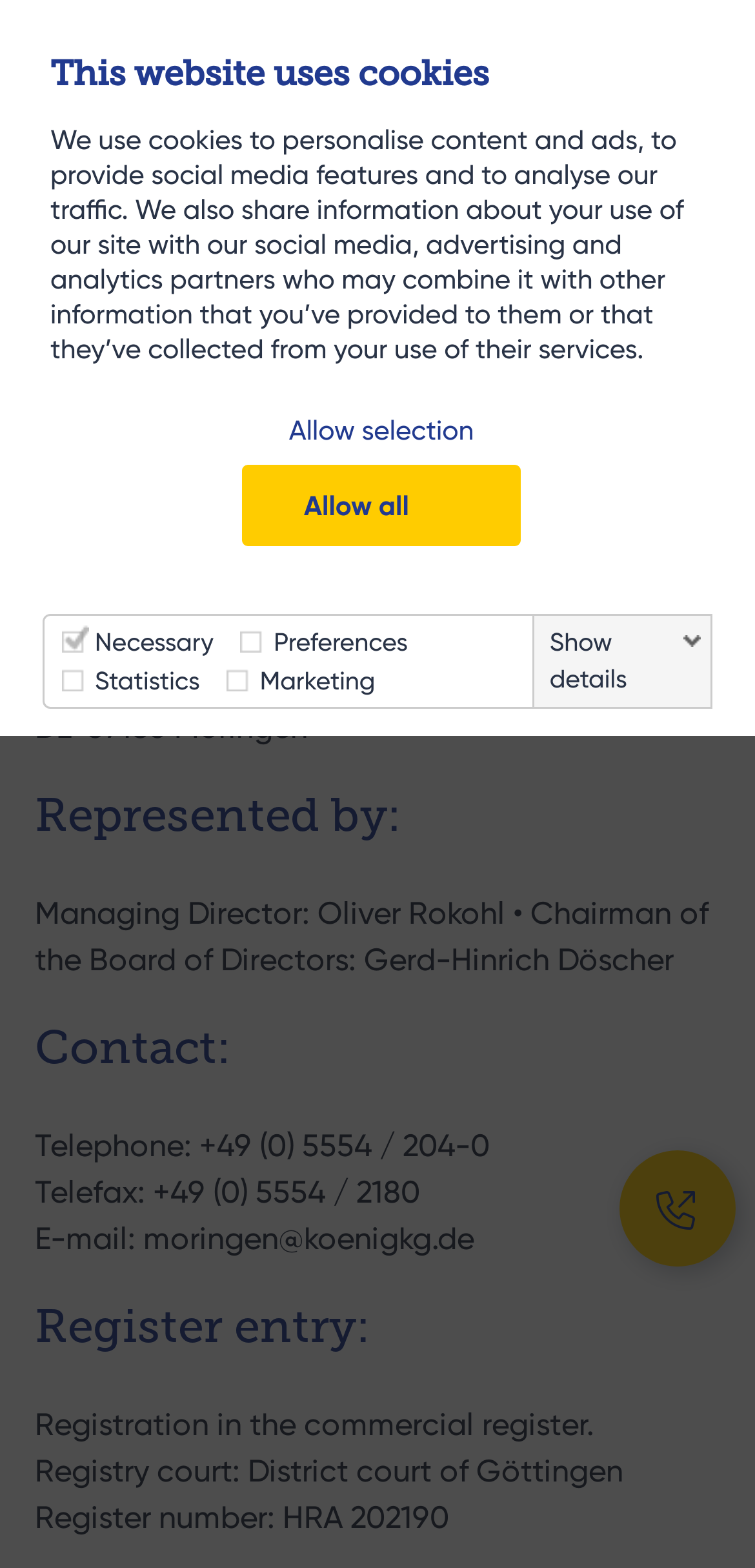Based on the element description "parent_node: Preferences", predict the bounding box coordinates of the UI element.

[0.319, 0.398, 0.352, 0.414]